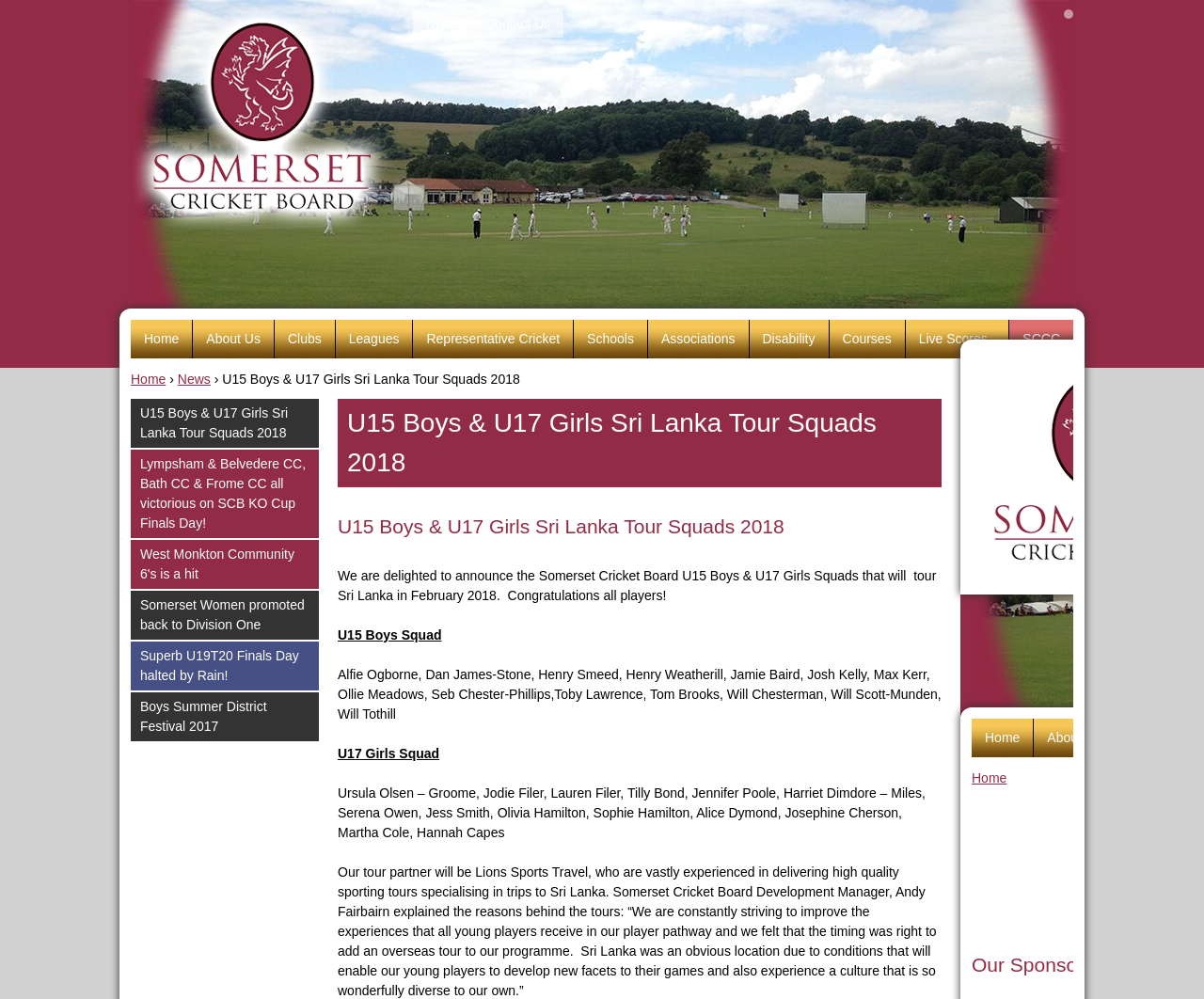Specify the bounding box coordinates of the area to click in order to execute this command: 'Jump to navigation'. The coordinates should consist of four float numbers ranging from 0 to 1, and should be formatted as [left, top, right, bottom].

[0.0, 0.0, 1.0, 0.006]